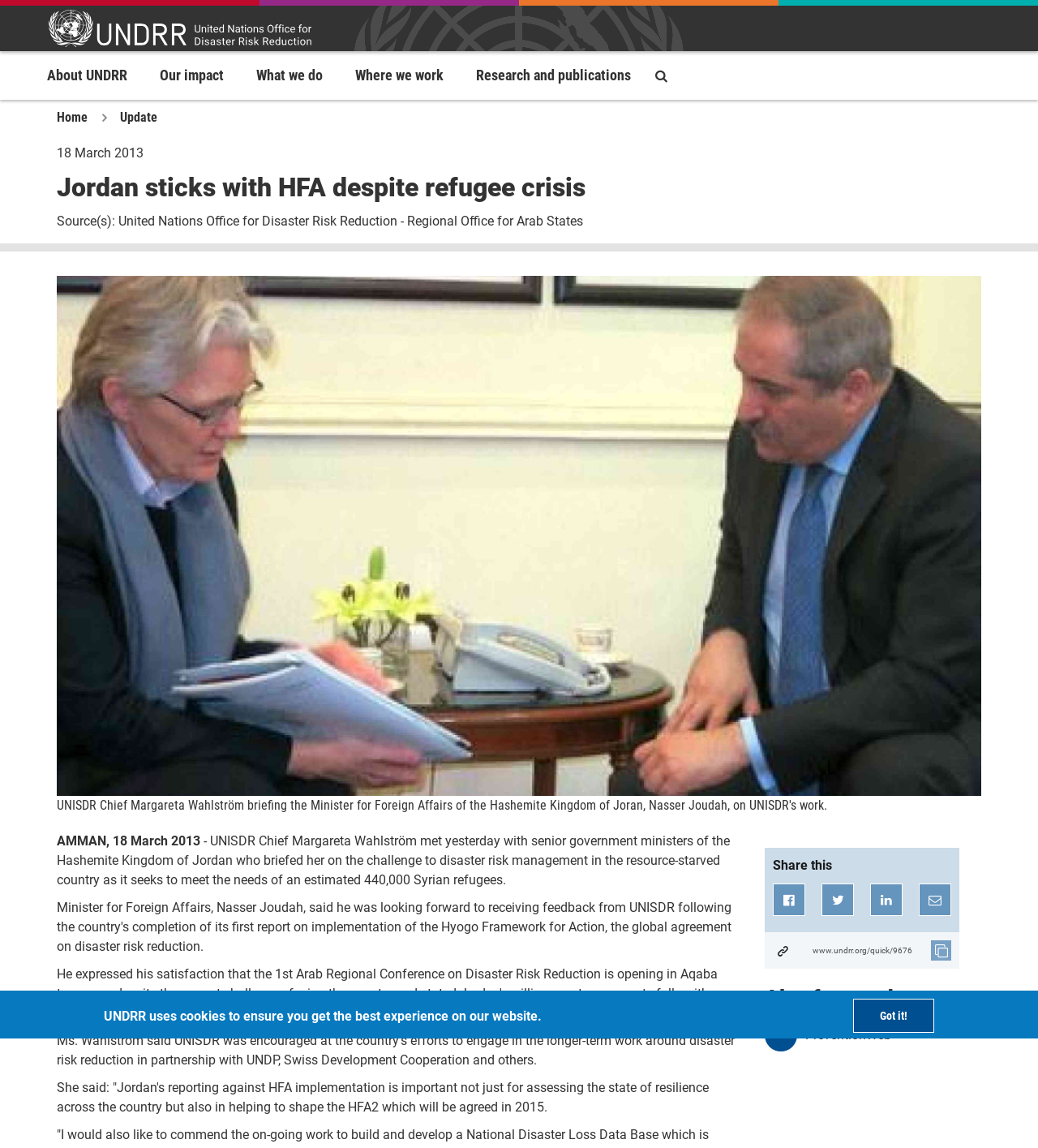Determine the bounding box coordinates of the clickable region to carry out the instruction: "Visit PreventionWeb".

[0.737, 0.888, 0.945, 0.916]